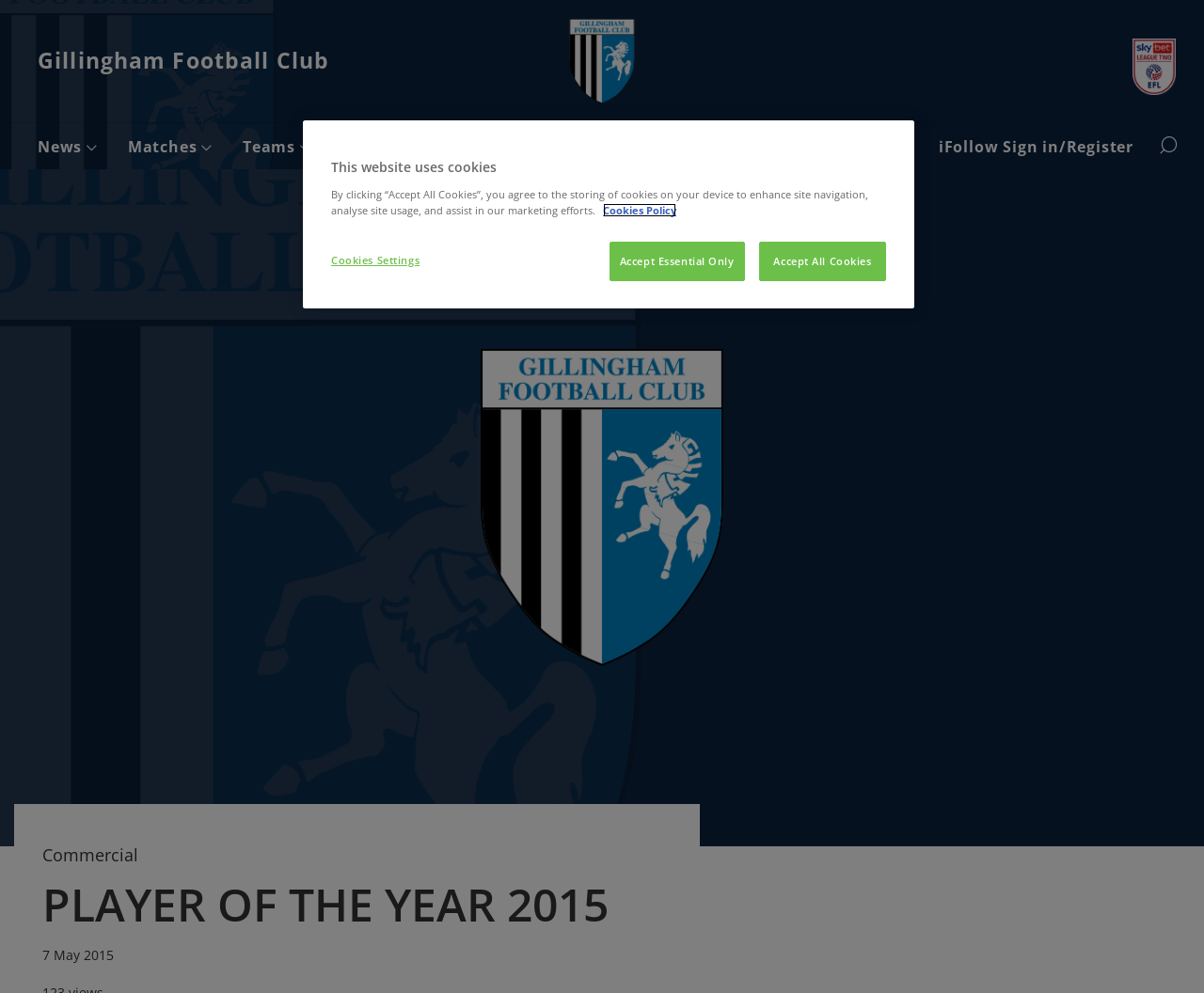Find the bounding box of the UI element described as: "Cookies Policy". The bounding box coordinates should be given as four float values between 0 and 1, i.e., [left, top, right, bottom].

[0.501, 0.204, 0.562, 0.218]